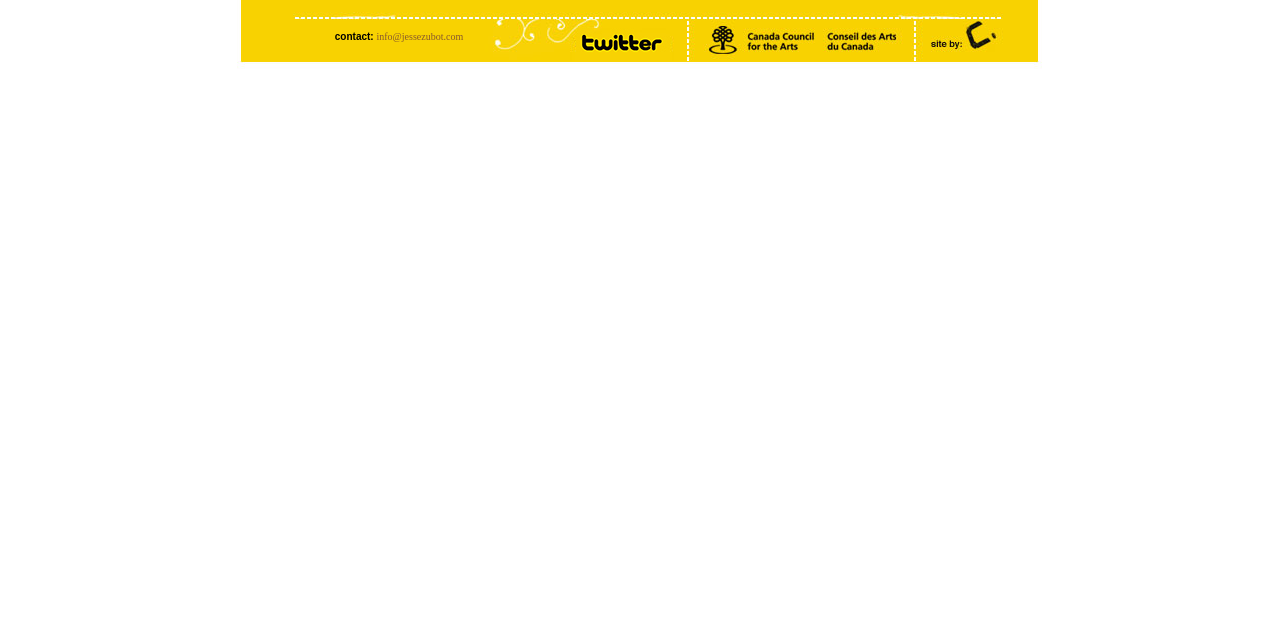Please provide the bounding box coordinates for the UI element as described: "name="index_37"". The coordinates must be four floats between 0 and 1, represented as [left, top, right, bottom].

[0.714, 0.073, 0.801, 0.1]